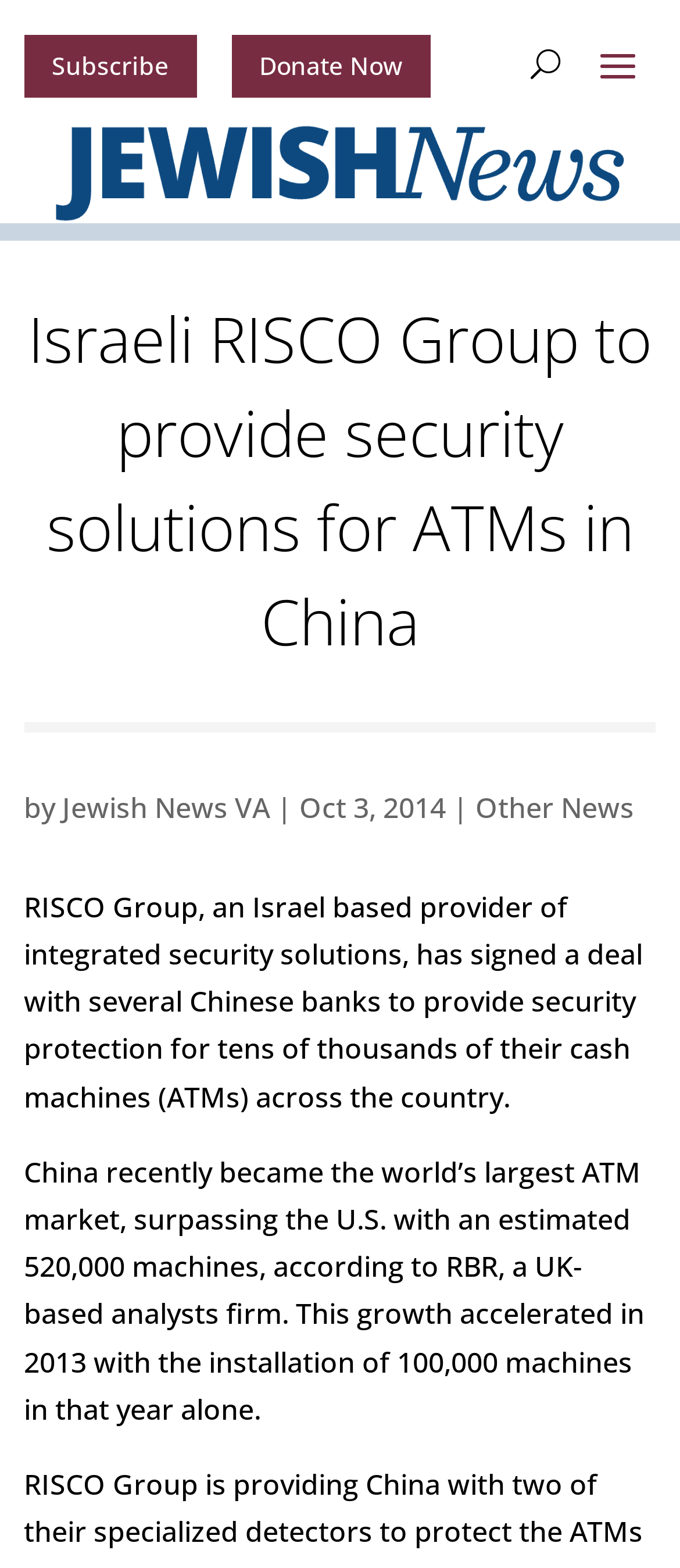What is the name of the Israeli company providing security solutions?
Answer the question with a detailed and thorough explanation.

The answer can be found in the StaticText element with the text 'RISCO Group, an Israel based provider of integrated security solutions, has signed a deal with several Chinese banks to provide security protection for tens of thousands of their cash machines (ATMs) across the country.'